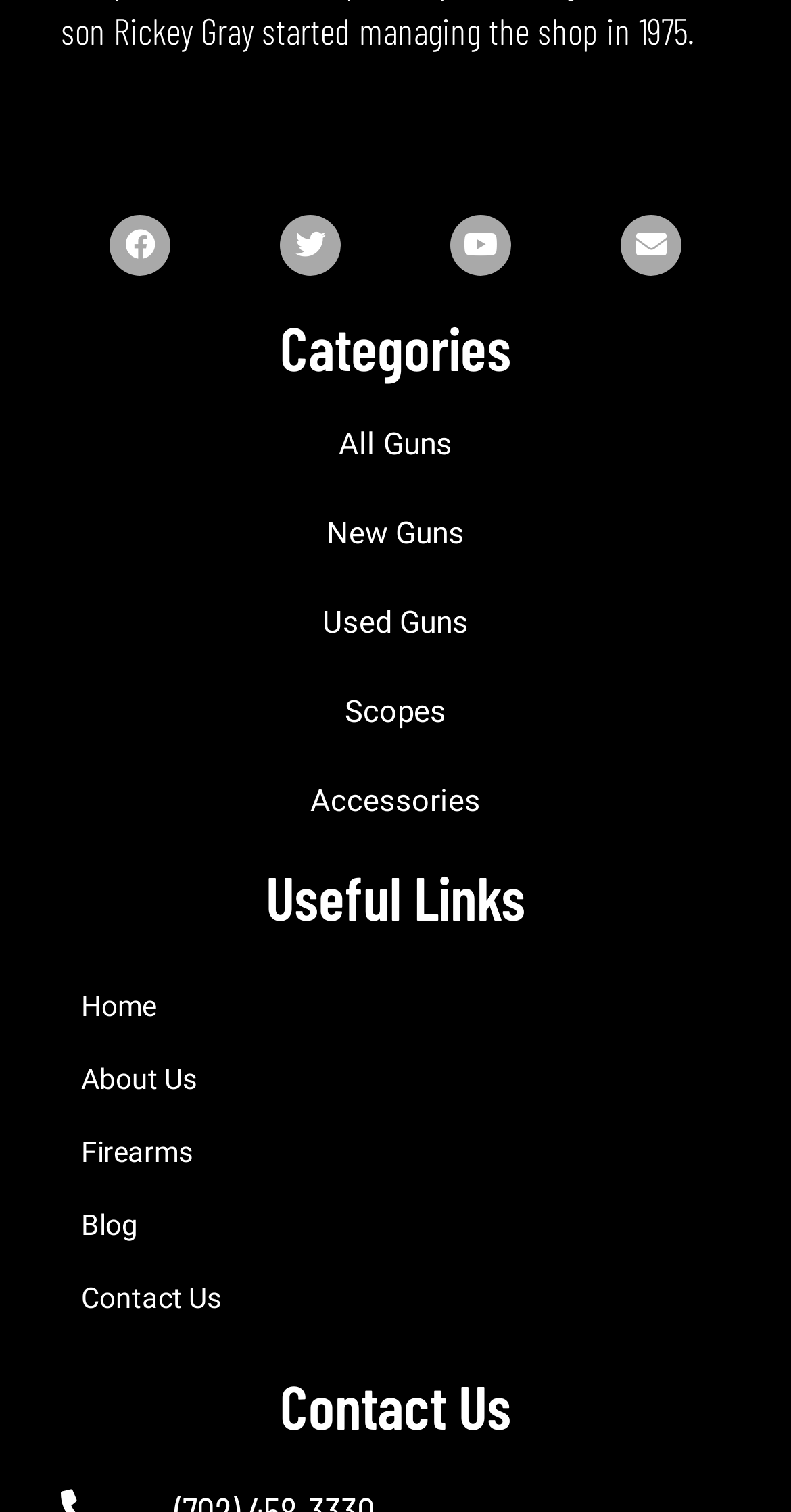Refer to the image and provide an in-depth answer to the question:
How many headings are there?

I counted the number of headings on the webpage and found that there are 3 headings, which are 'Categories', 'Useful Links', and 'Contact Us'.